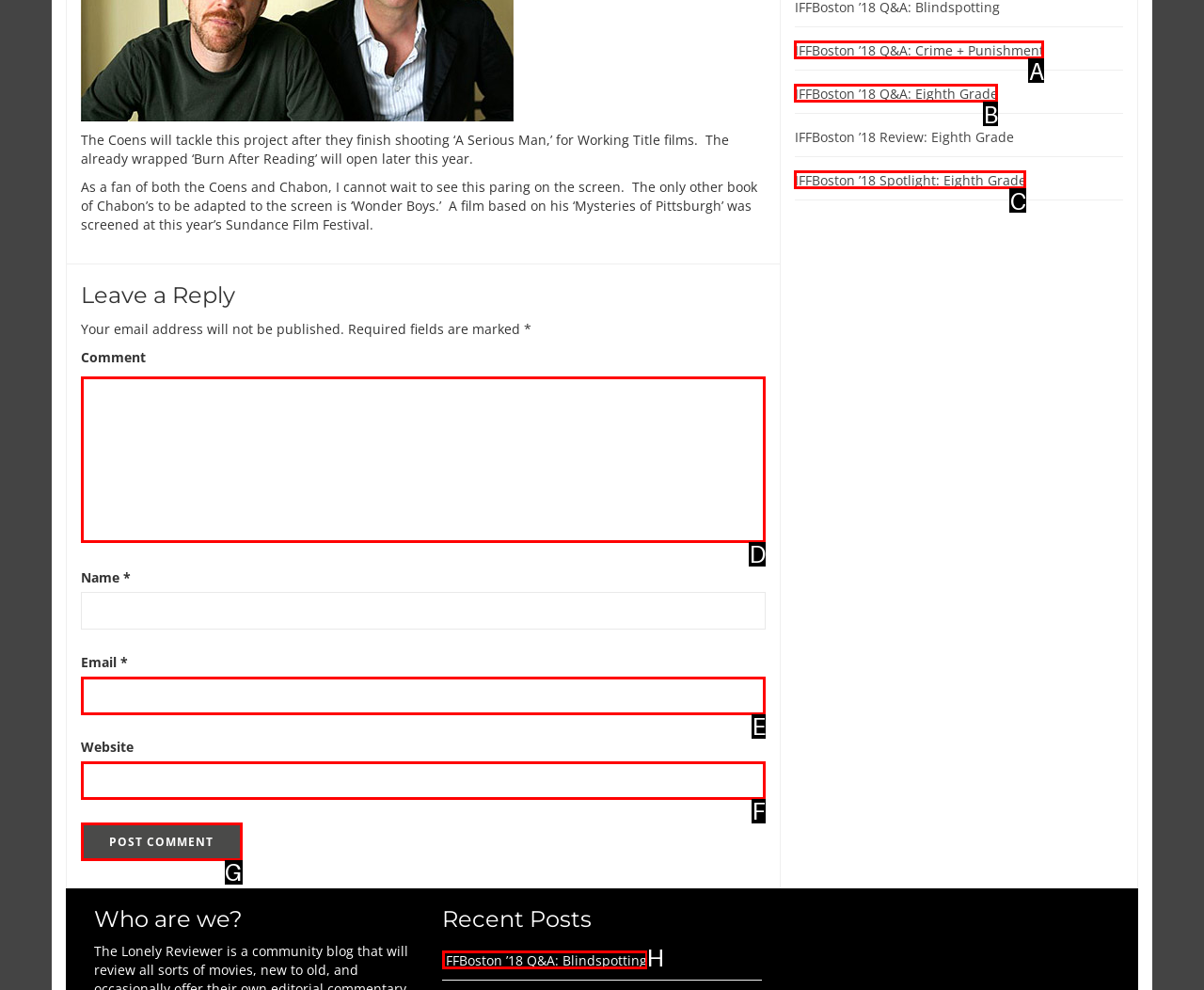Tell me which one HTML element best matches the description: parent_node: Email * aria-describedby="email-notes" name="email" Answer with the option's letter from the given choices directly.

E